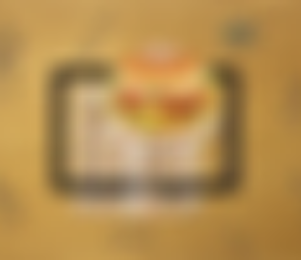What type of technology is used in the menu card?
Using the image, provide a concise answer in one word or a short phrase.

interactive digital technology